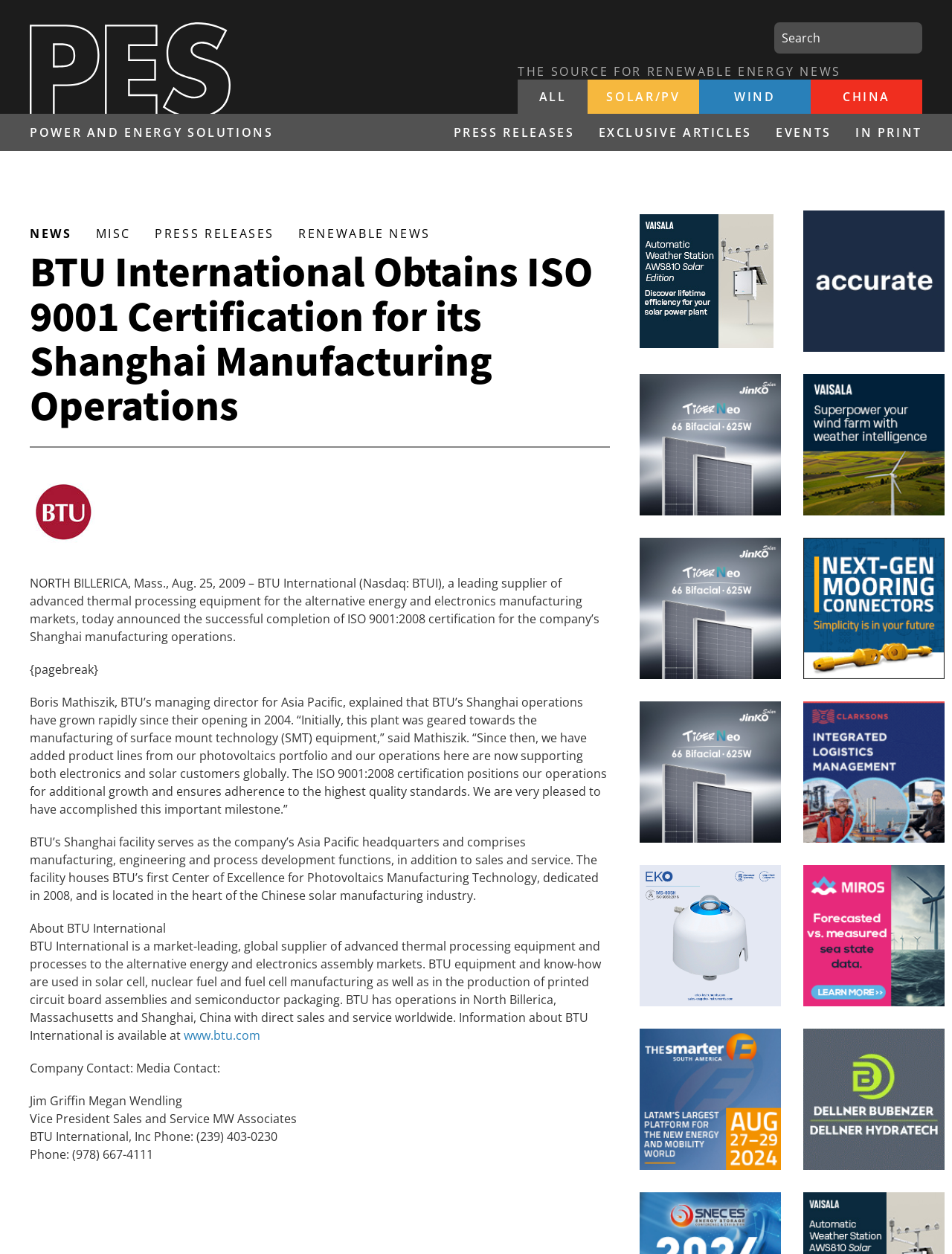Generate a thorough caption detailing the webpage content.

This webpage is about BTU International, a leading supplier of advanced thermal processing equipment for the alternative energy and electronics manufacturing markets. At the top left corner, there is a site logo, and next to it, there is a search box. Below the search box, there is a heading that reads "THE SOURCE FOR RENEWABLE ENERGY NEWS". 

To the right of the site logo, there is a primary navigation menu with links to "ALL", "SOLAR/PV", "WIND", and "CHINA". Below this menu, there is another primary navigation menu with links to "PRESS RELEASES", "EXCLUSIVE ARTICLES", "EVENTS", and "IN PRINT". 

On the left side of the page, there are several headings, including "NEWS", "MISC", "PRESS RELEASES", and "RENEWABLE NEWS". The main content of the page is an article about BTU International obtaining ISO 9001 certification for its Shanghai manufacturing operations. The article is divided into several sections, including a header, a separator line, and multiple paragraphs of text. 

The article includes quotes from Boris Mathiszik, BTU's managing director for Asia Pacific, and provides information about BTU's Shanghai facility, which serves as the company's Asia Pacific headquarters and comprises manufacturing, engineering, and process development functions, in addition to sales and service. 

At the bottom of the page, there are links to other pages, including "About BTU International" and "www.btu.com", as well as contact information for the company. There are also several images scattered throughout the page, but their content is not specified.